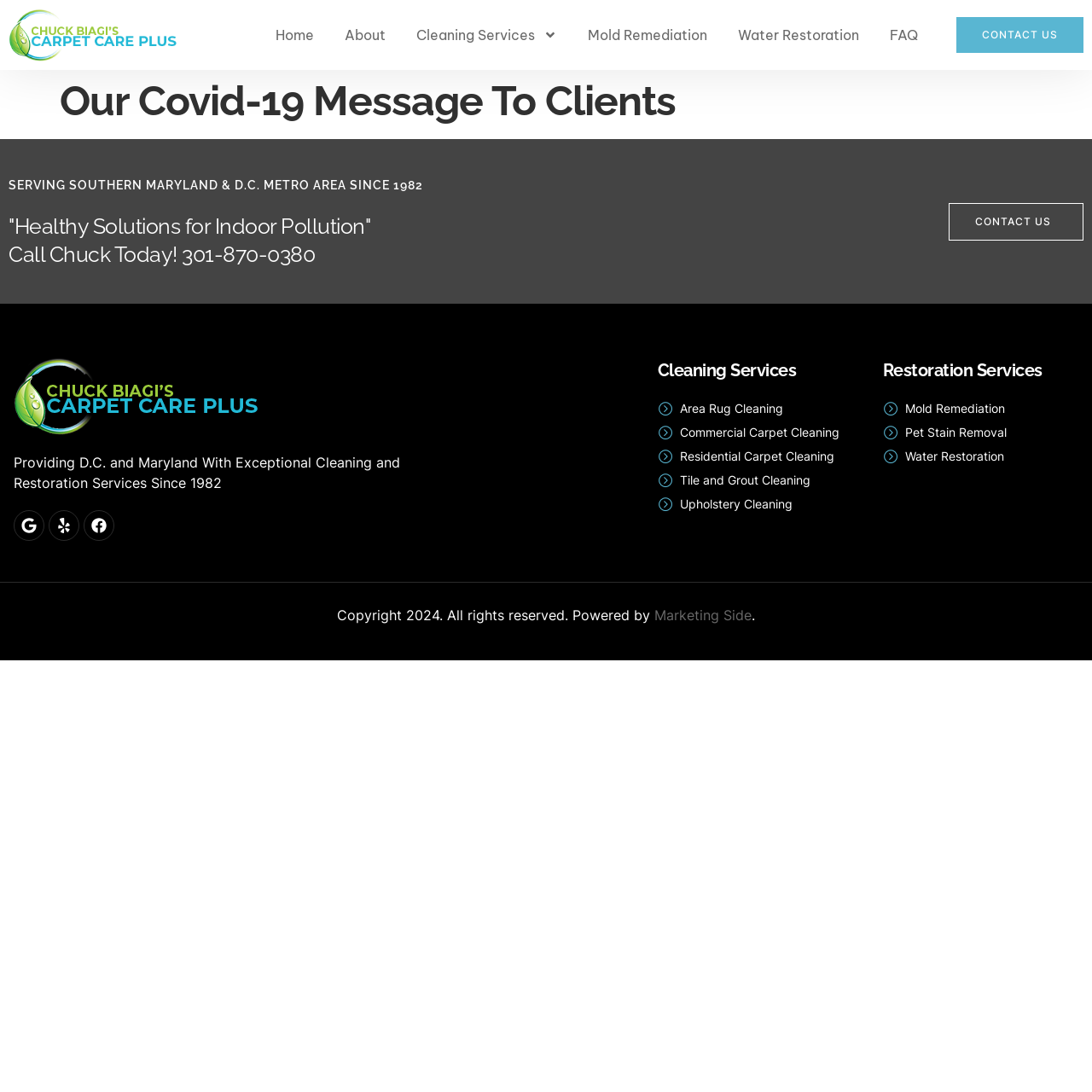Predict the bounding box of the UI element based on this description: "Tile and Grout Cleaning".

[0.602, 0.432, 0.784, 0.448]